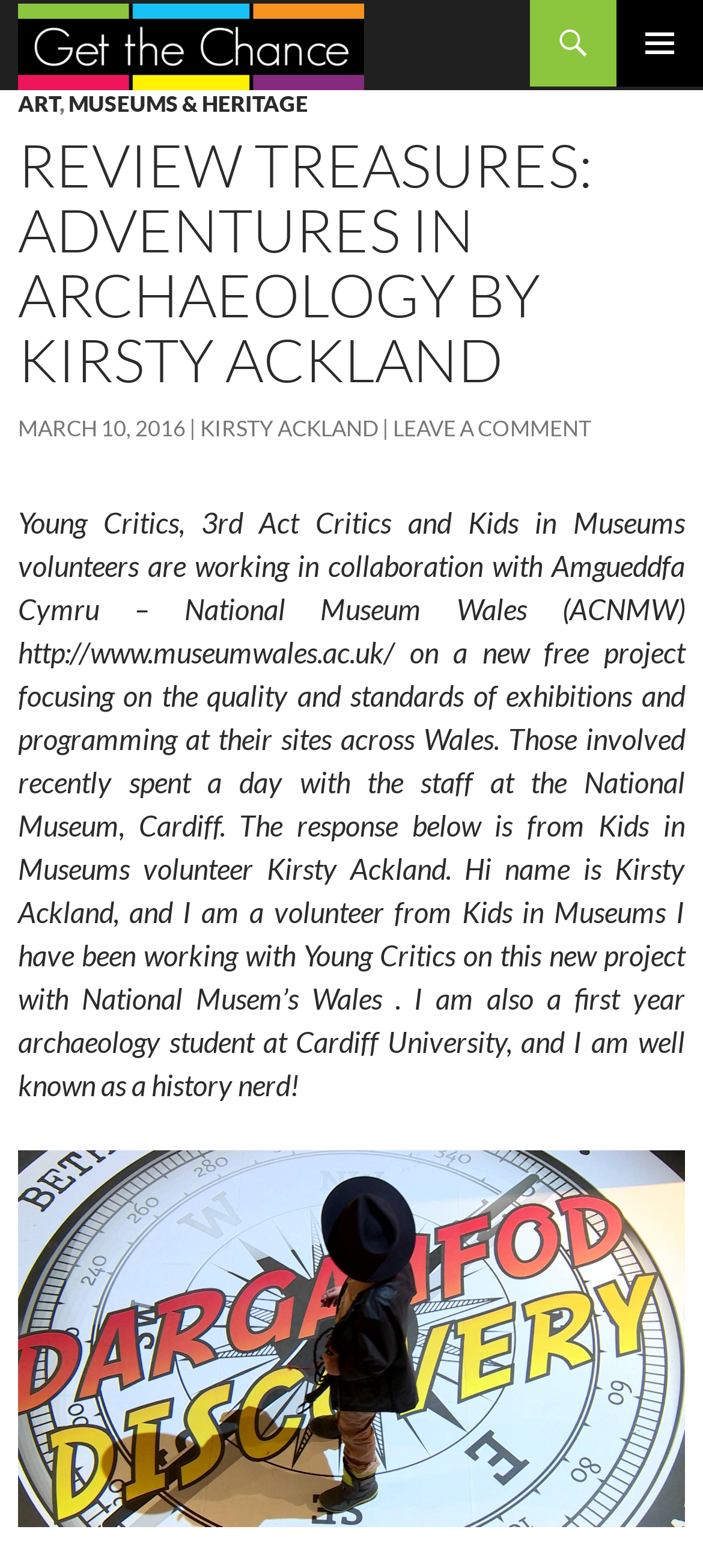Using the image as a reference, answer the following question in as much detail as possible:
What is the field of study of the author?

The author's field of study can be found in the text section of the webpage, where it is mentioned that the author is 'a first year archaeology student at Cardiff University'.